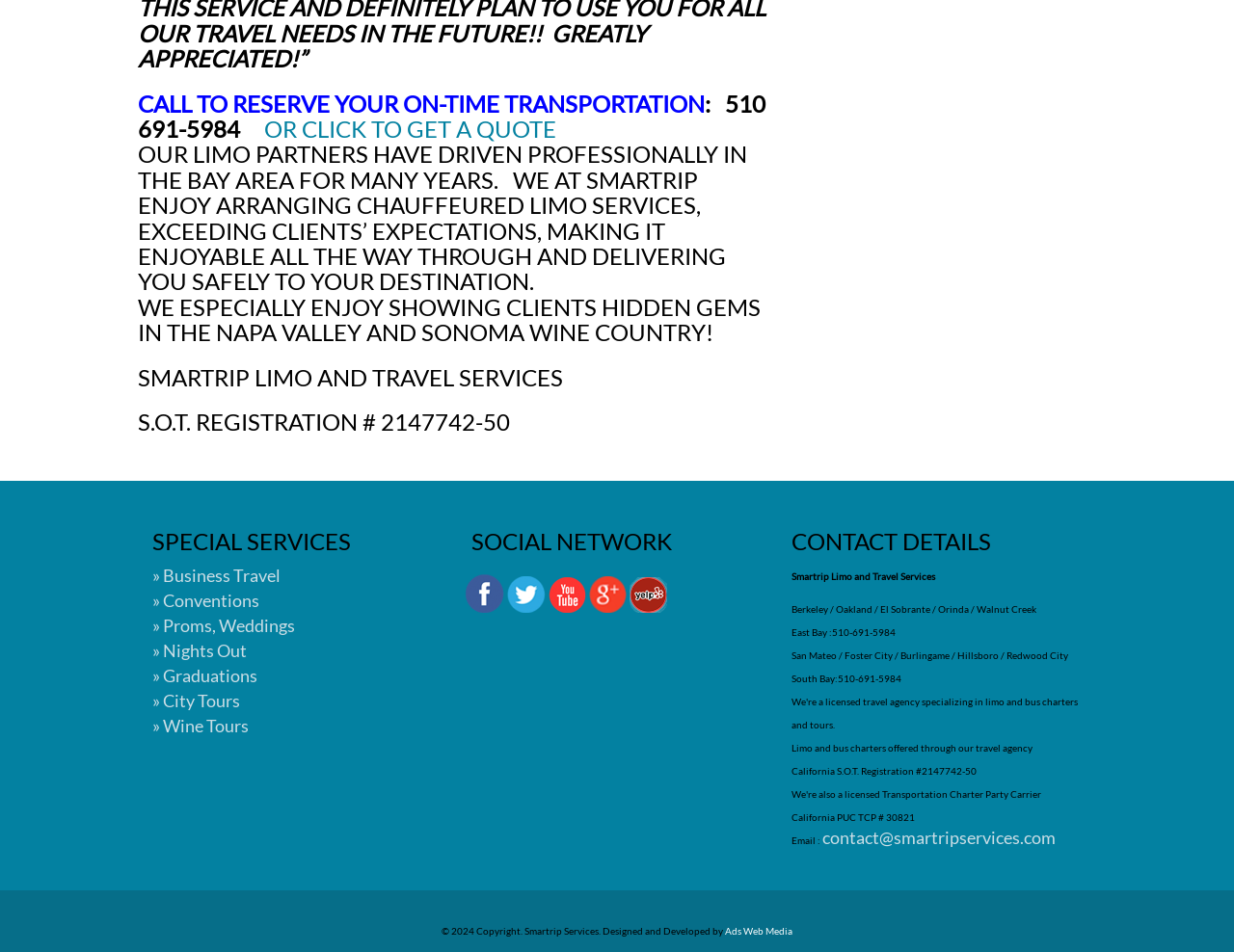Please provide a brief answer to the following inquiry using a single word or phrase:
What is the registration number of Smartrip?

2147742-50